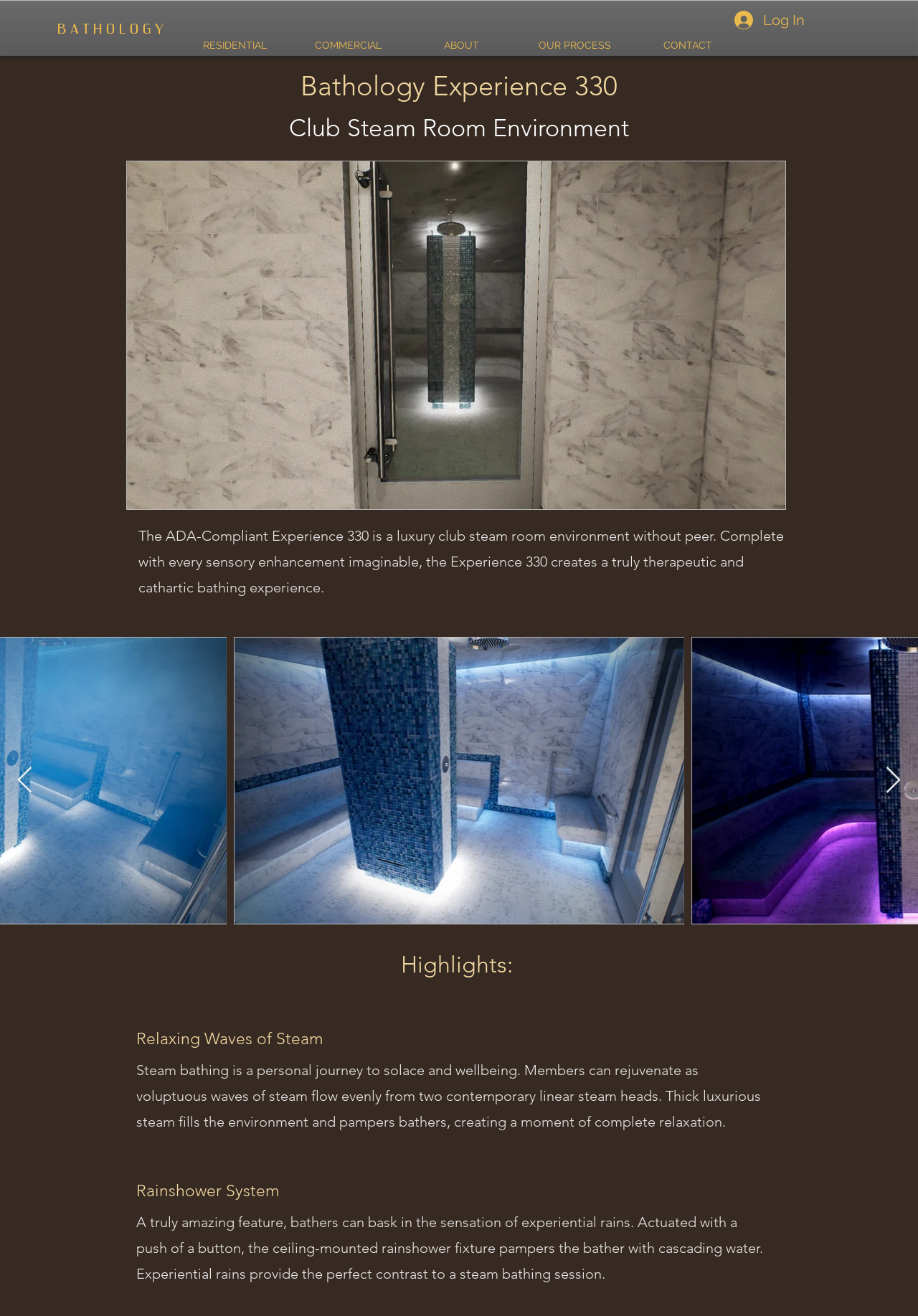Locate the bounding box coordinates of the item that should be clicked to fulfill the instruction: "Mute the video".

[0.816, 0.363, 0.855, 0.387]